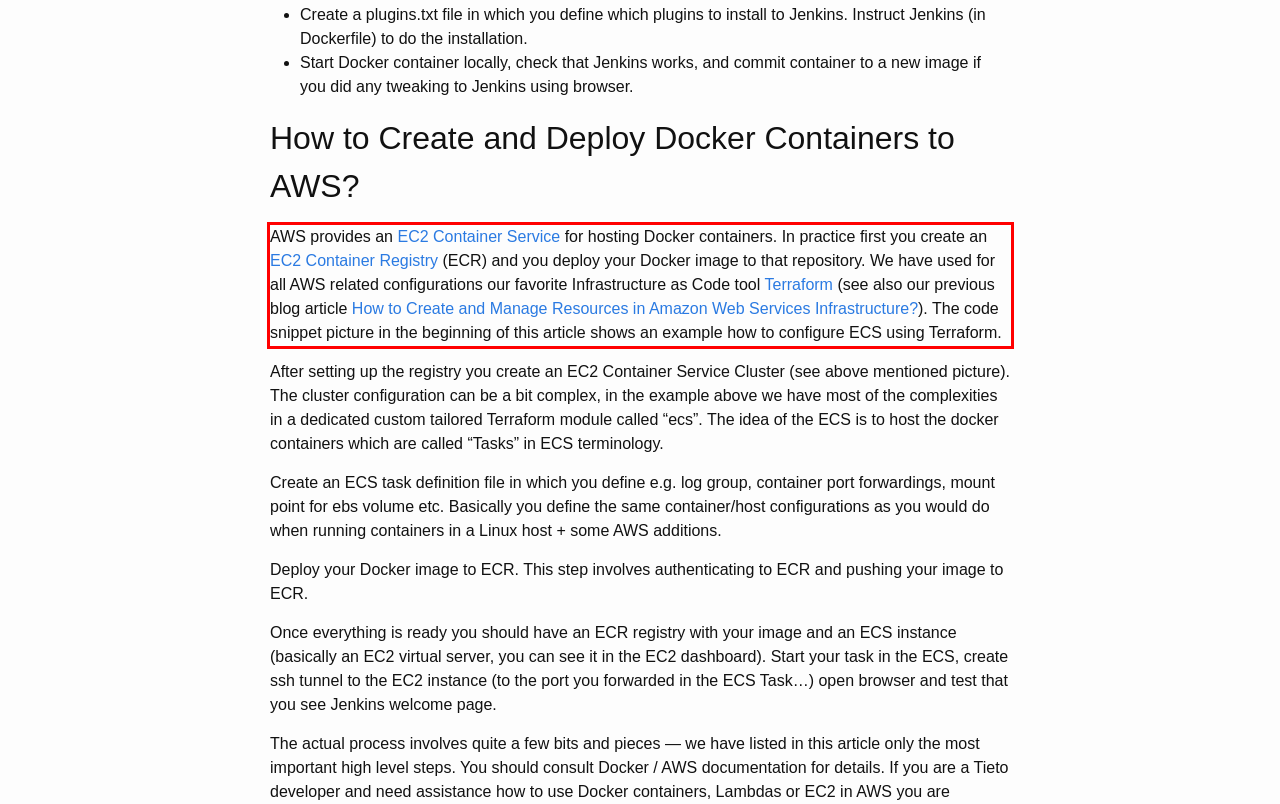Given a screenshot of a webpage, identify the red bounding box and perform OCR to recognize the text within that box.

AWS provides an EC2 Container Service for hosting Docker containers. In practice first you create an EC2 Container Registry (ECR) and you deploy your Docker image to that repository. We have used for all AWS related configurations our favorite Infrastructure as Code tool Terraform (see also our previous blog article How to Create and Manage Resources in Amazon Web Services Infrastructure?). The code snippet picture in the beginning of this article shows an example how to configure ECS using Terraform.